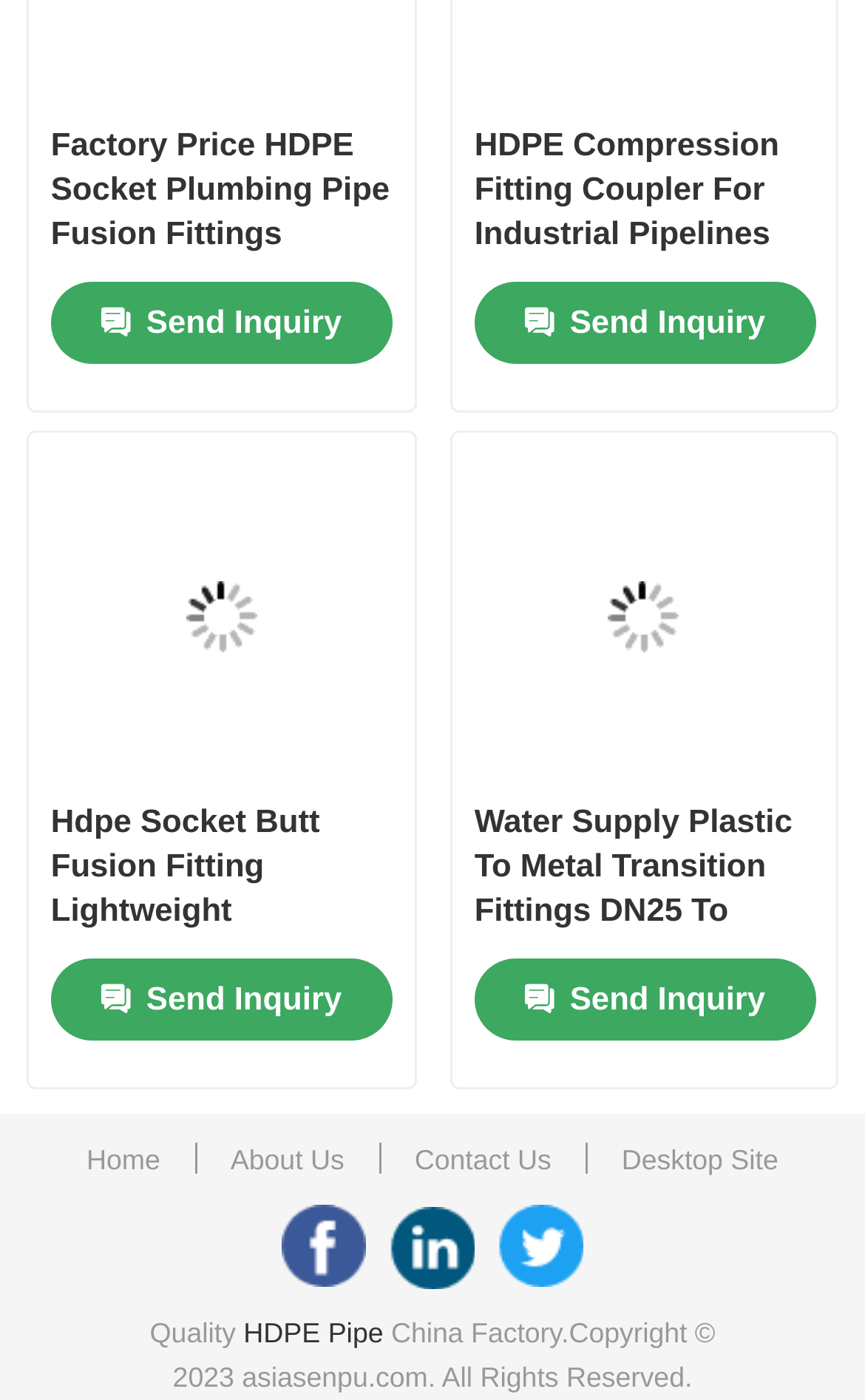Pinpoint the bounding box coordinates of the clickable area needed to execute the instruction: "Click on the 'Home' link". The coordinates should be specified as four float numbers between 0 and 1, i.e., [left, top, right, bottom].

[0.08, 0.118, 0.92, 0.205]